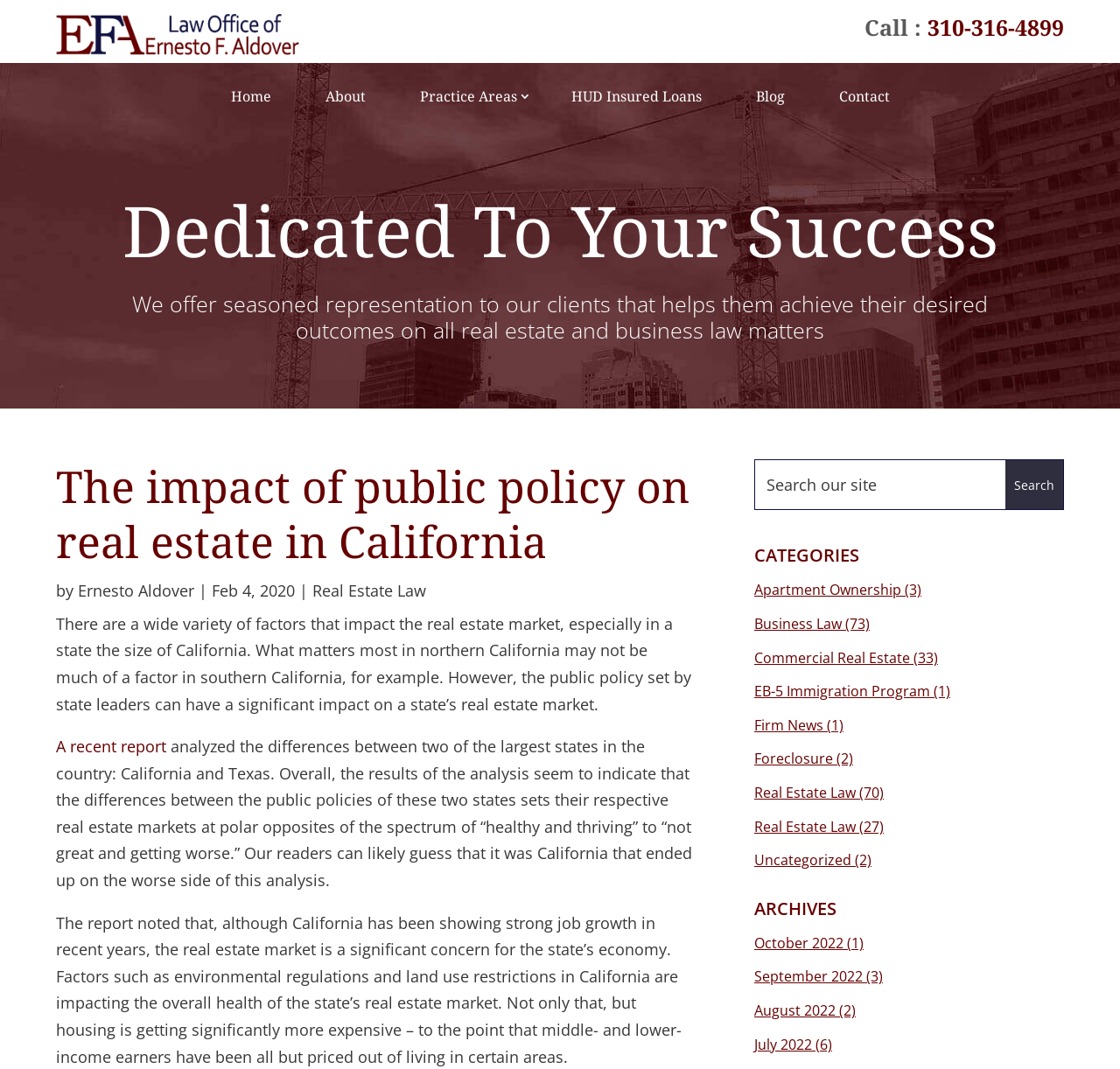Identify the bounding box coordinates of the area you need to click to perform the following instruction: "Read the 'The impact of public policy on real estate in California' article".

[0.05, 0.43, 0.619, 0.54]